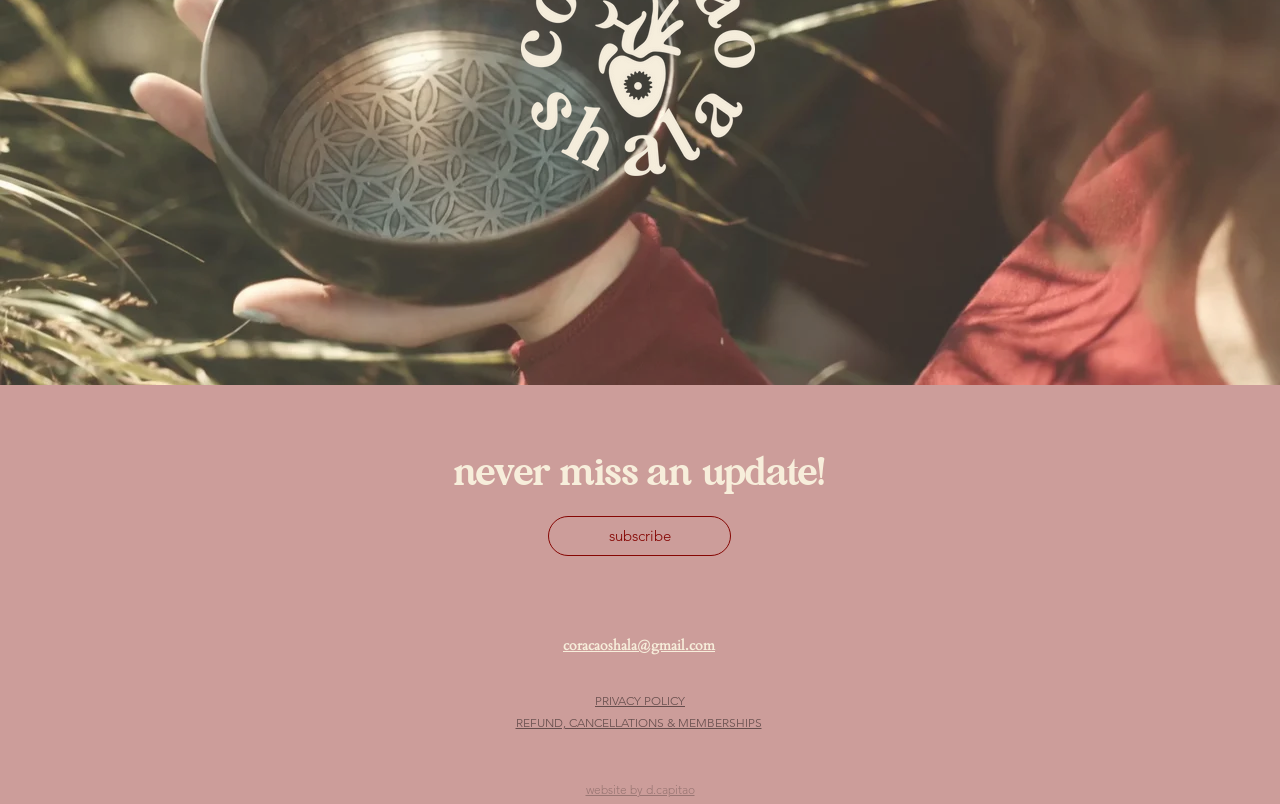Locate the UI element described as follows: "PRIVACY POLICY". Return the bounding box coordinates as four float numbers between 0 and 1 in the order [left, top, right, bottom].

[0.465, 0.862, 0.535, 0.881]